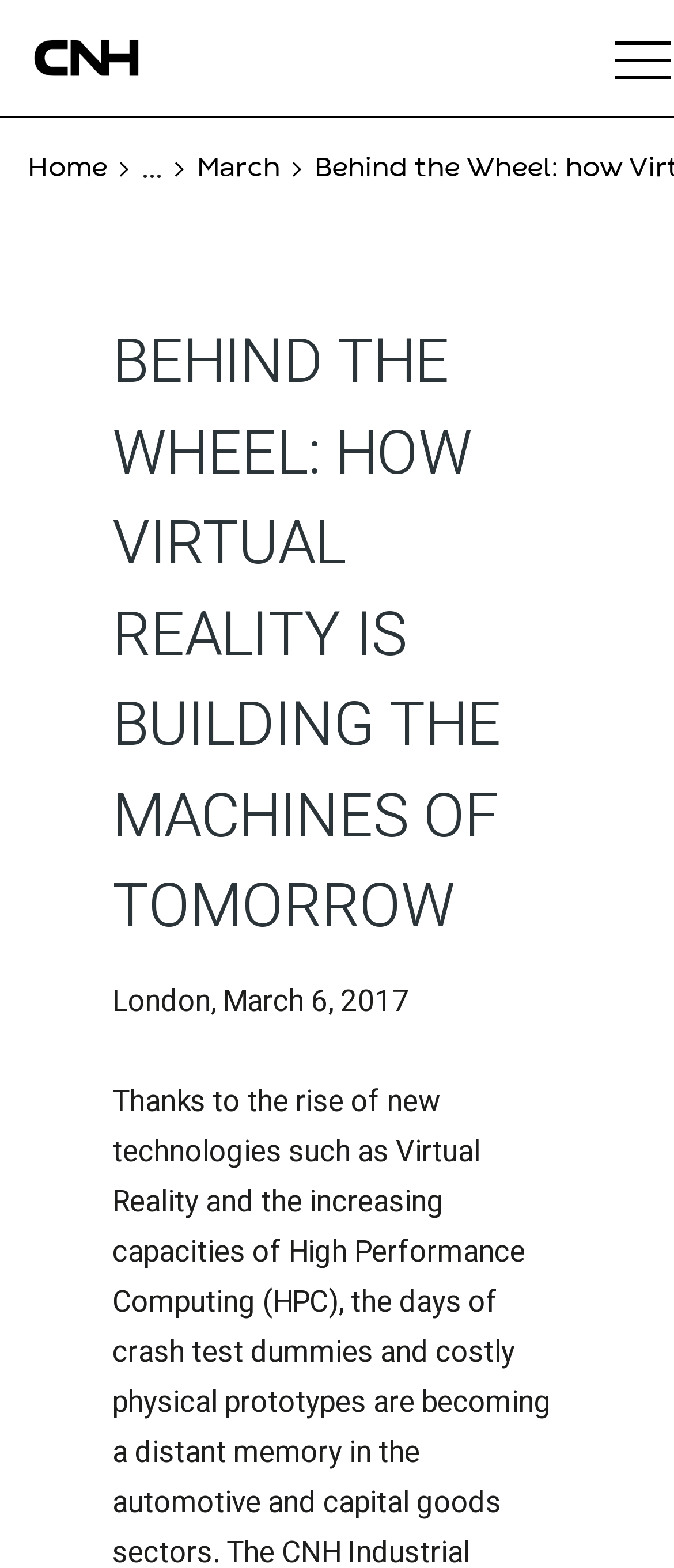Mark the bounding box of the element that matches the following description: "parent_node: Our Company".

[0.0, 0.0, 0.318, 0.074]